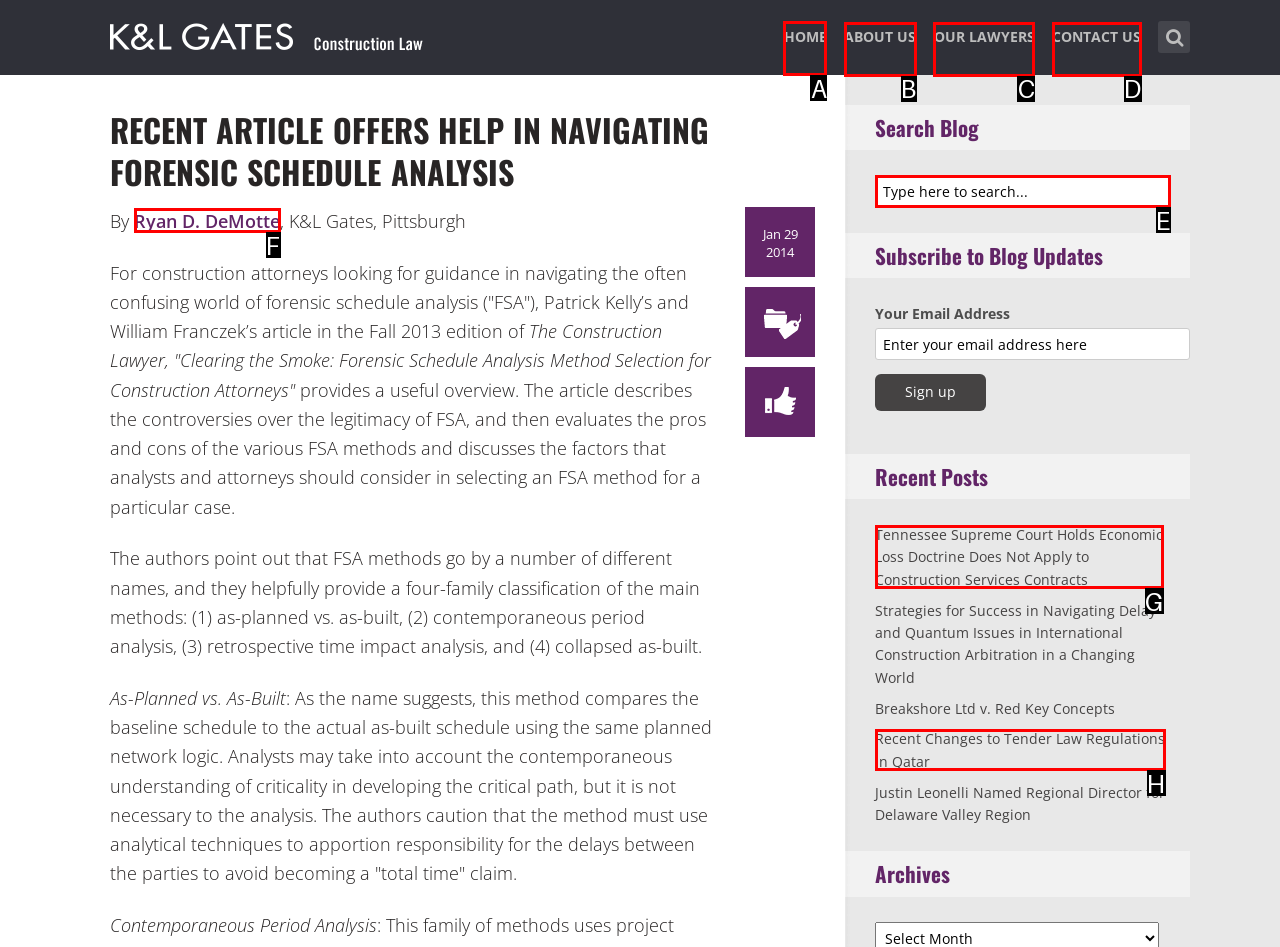Select the letter of the UI element that matches this task: Go to the home page
Provide the answer as the letter of the correct choice.

A